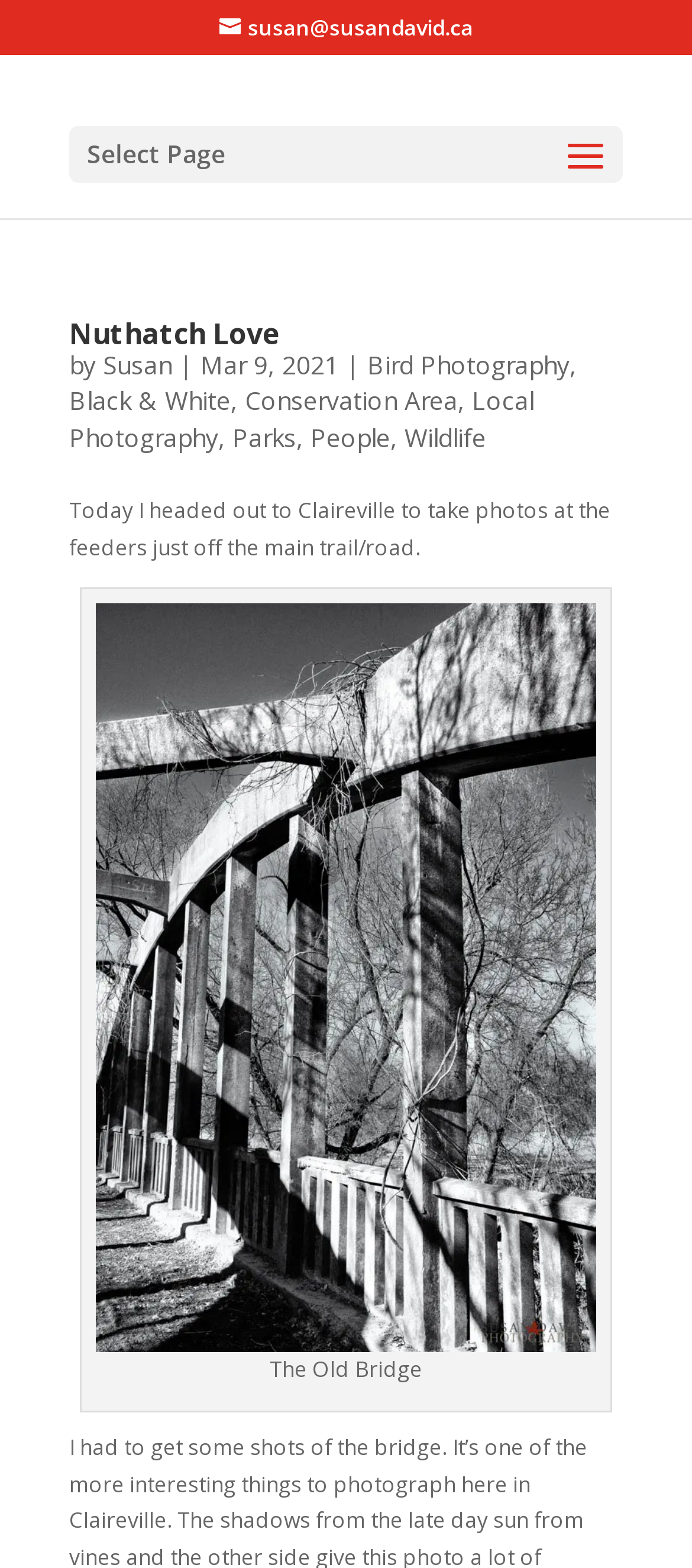Find the bounding box coordinates of the area that needs to be clicked in order to achieve the following instruction: "Contact Susan David via email". The coordinates should be specified as four float numbers between 0 and 1, i.e., [left, top, right, bottom].

[0.317, 0.008, 0.683, 0.027]